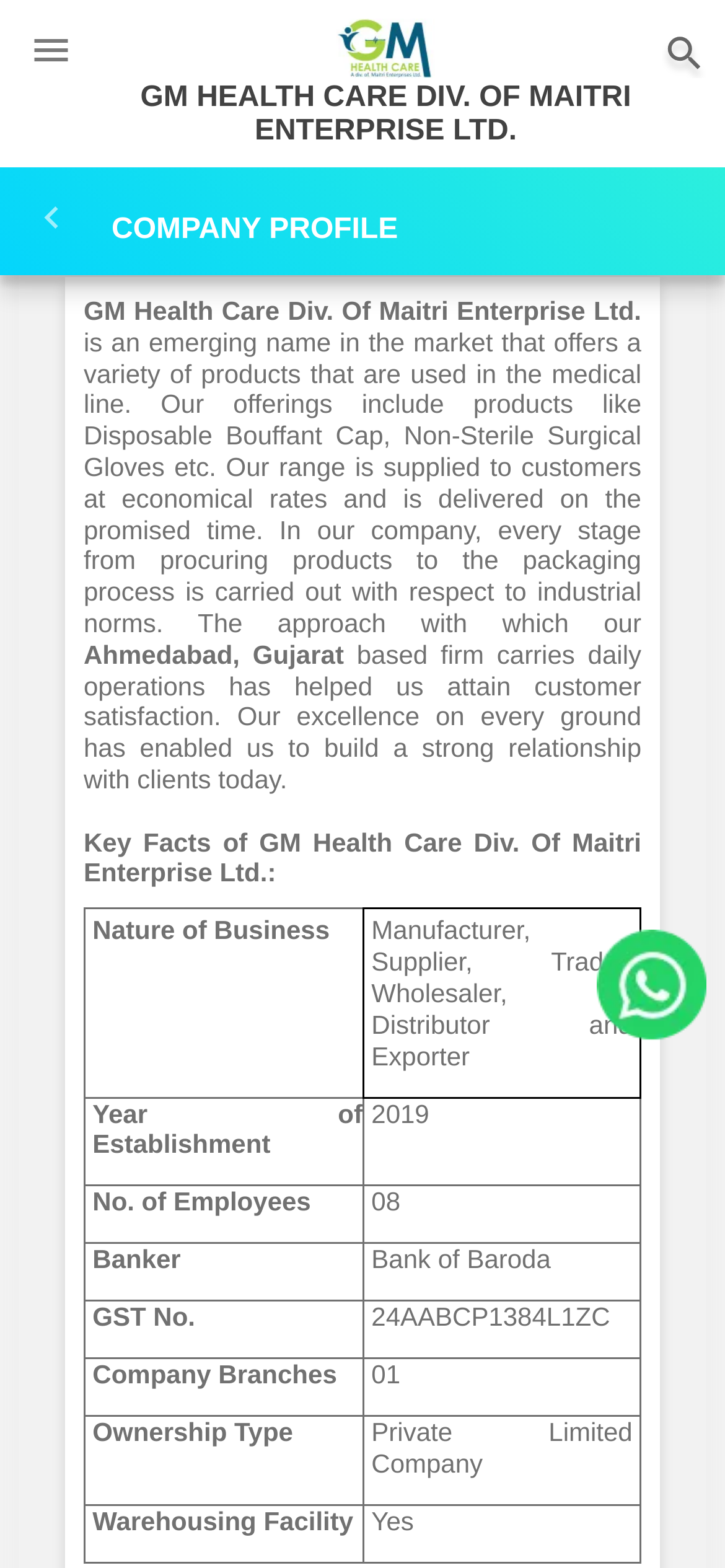Refer to the image and provide a thorough answer to this question:
Does the company have a warehousing facility?

I found the answer by looking at the table element on the webpage, specifically the gridcell element with the text 'Yes' which is located in the 'Key Facts' section, corresponding to the 'Warehousing Facility' column.